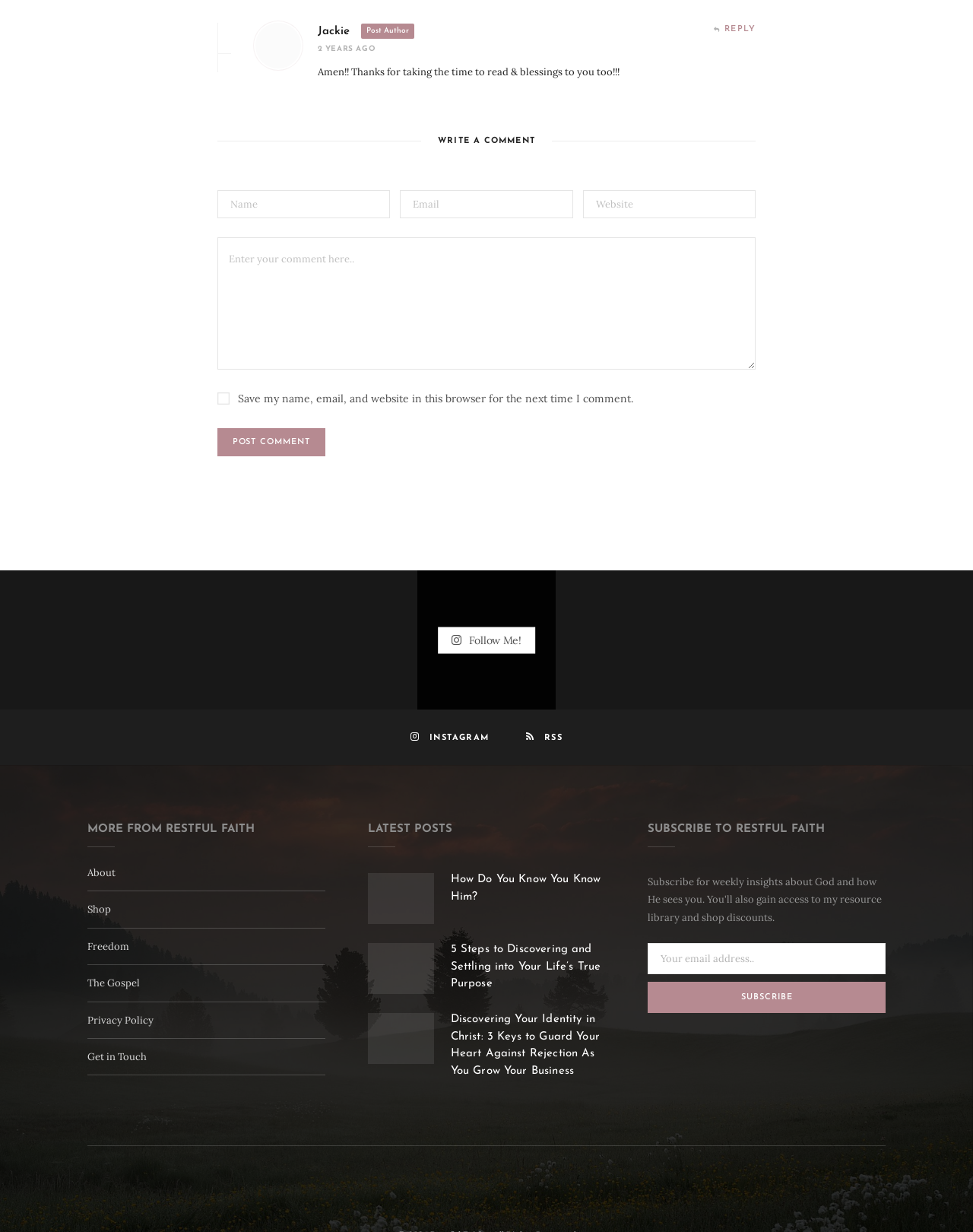What is the topic of the blog post 'How Do You Know You Know Him?'?
Based on the visual details in the image, please answer the question thoroughly.

Based on the title and content of the blog post, it appears to be about the importance of faith and obedience in one's relationship with God. The post may explore what it means to truly know God and how to demonstrate that knowledge through obedience to His teachings.